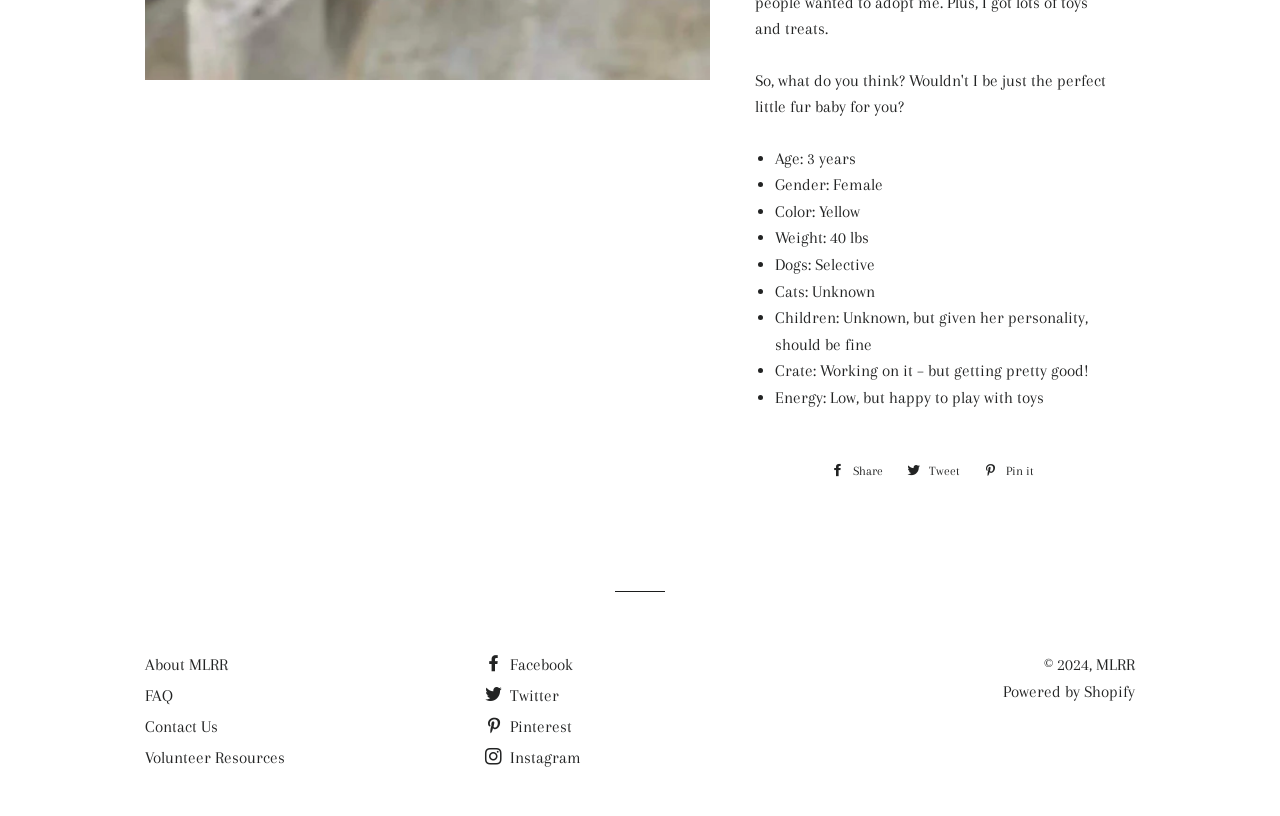Determine the bounding box coordinates of the region to click in order to accomplish the following instruction: "View MLRR page". Provide the coordinates as four float numbers between 0 and 1, specifically [left, top, right, bottom].

[0.856, 0.803, 0.887, 0.826]